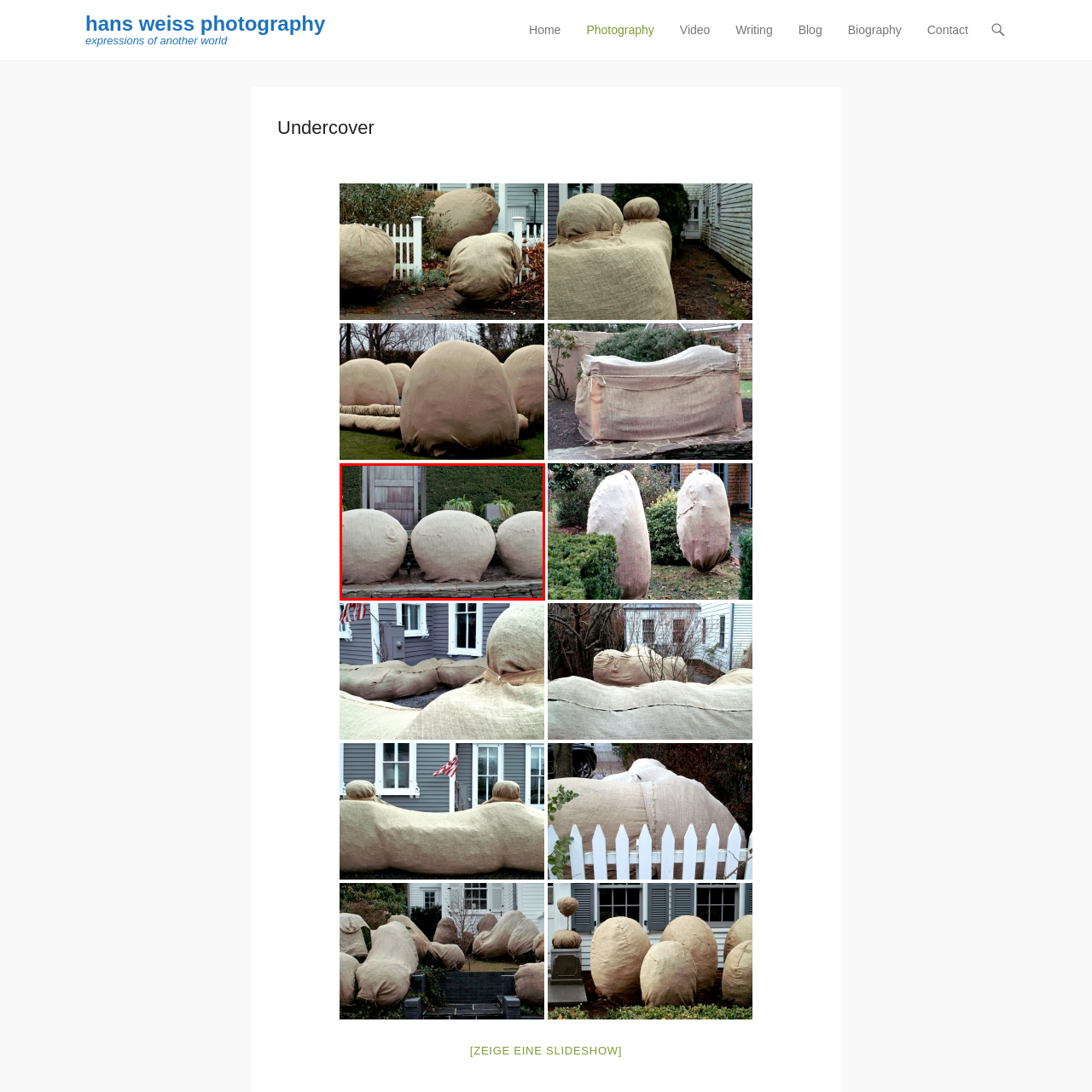What is the purpose of the burlap covers?
View the image encased in the red bounding box and respond with a detailed answer informed by the visual information.

The caption suggests that the burlap covers are 'perhaps concealing plants or garden features', implying that the purpose of the burlap covers is to provide protection or concealment for the objects underneath.